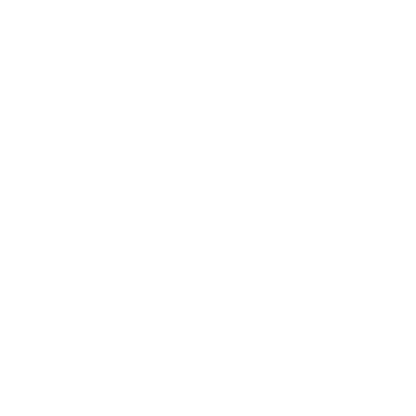Elaborate on all the features and components visible in the image.

The image showcases a sleek, modern cash card clip, known as the "Modern Fashion Cash Card Clip." This accessory embodies a minimalist design, crafted from high-quality metal, aimed at elevating personal style while providing a practical solution for organizing cash and cards. Its contemporary aesthetics make it suitable for both formal and casual settings, aligning perfectly with a modern lifestyle. The clip is highlighted as part of a promotional offering, emphasizing a seasonal sale, and it features user ratings, including a commendable score of 4.80 out of 5 based on multiple customer reviews.